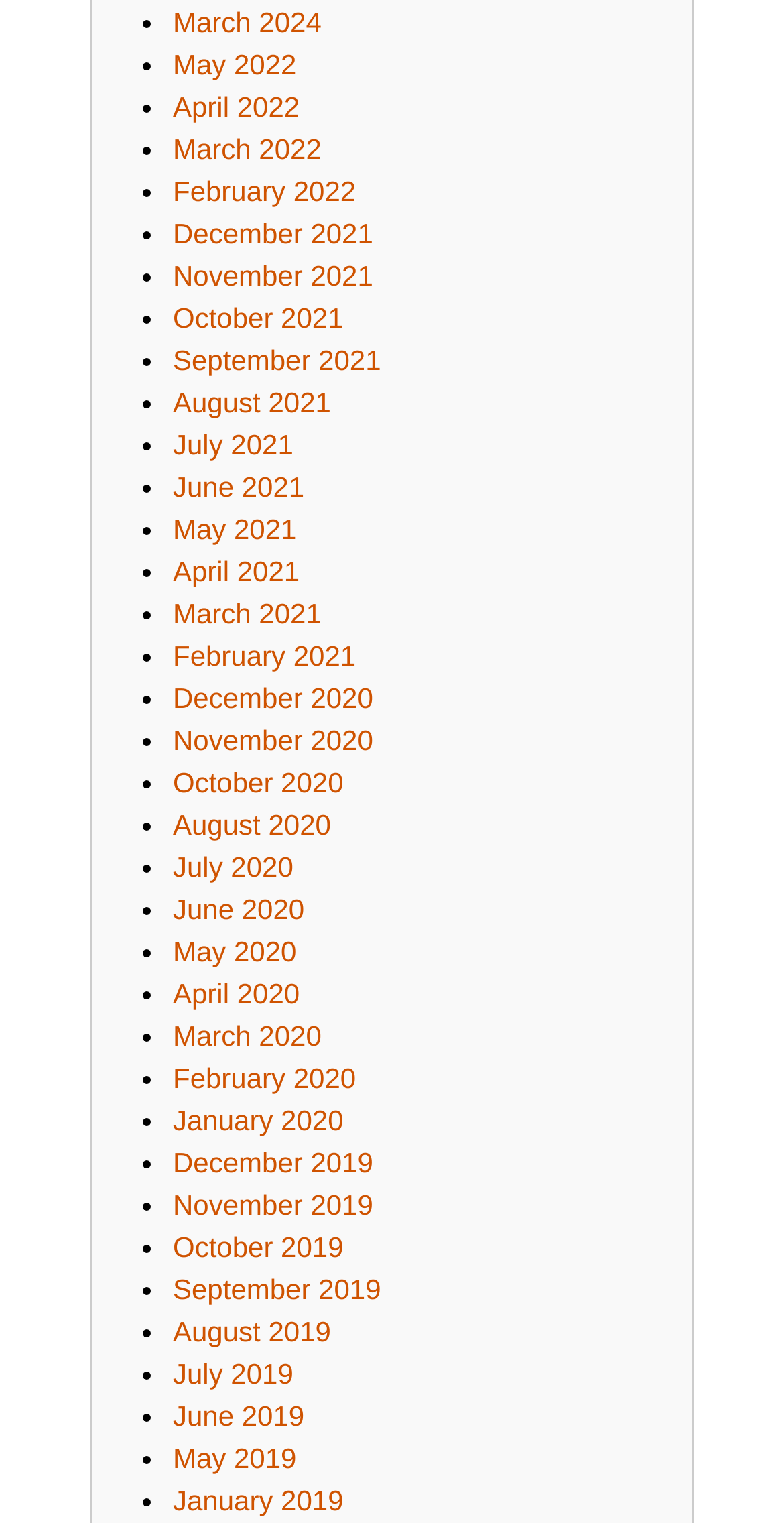Give a one-word or short phrase answer to the question: 
Is there a link for January 2020?

Yes